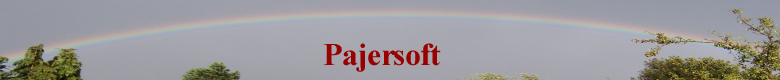Please give a short response to the question using one word or a phrase:
What is the setting suggested by the image?

Natural